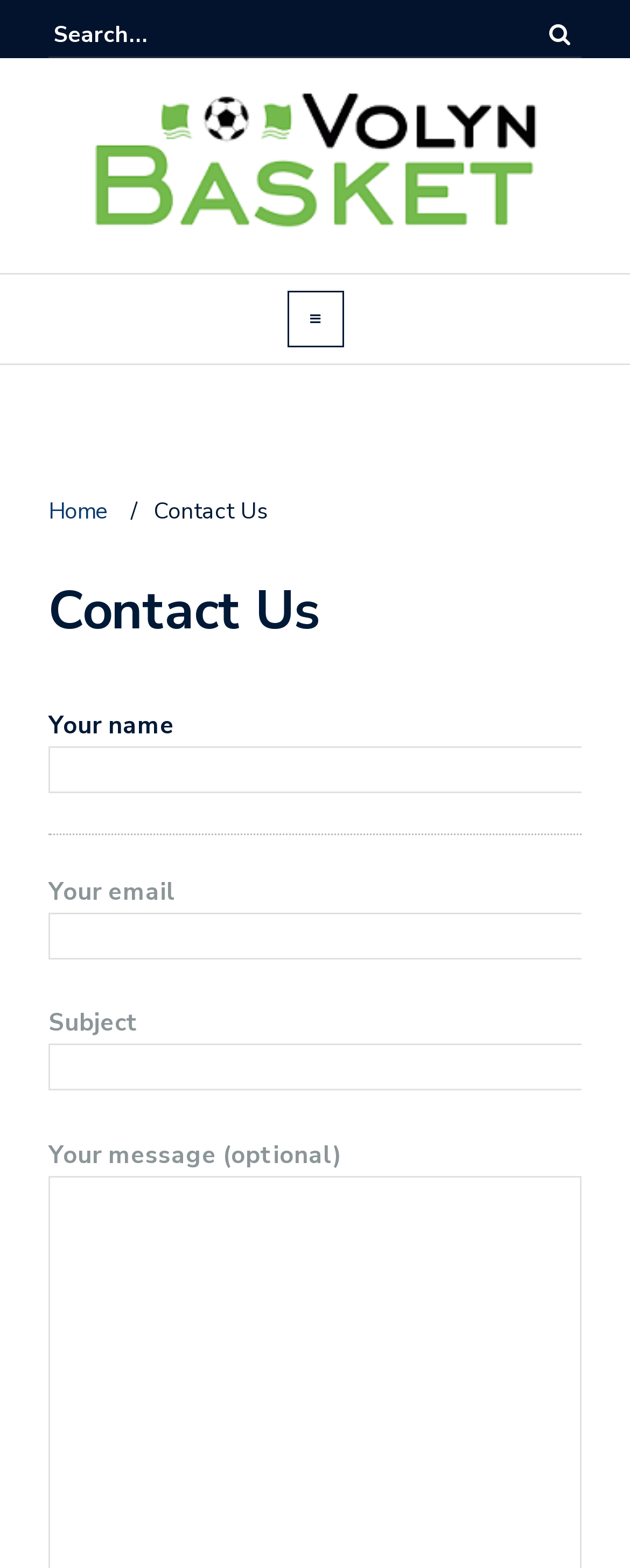Using details from the image, please answer the following question comprehensively:
What is the purpose of this webpage?

Based on the webpage structure and the presence of form fields such as 'Your name', 'Your email', 'Subject', and 'Your message (optional)', it is clear that the purpose of this webpage is to allow users to contact Volyn Basket.